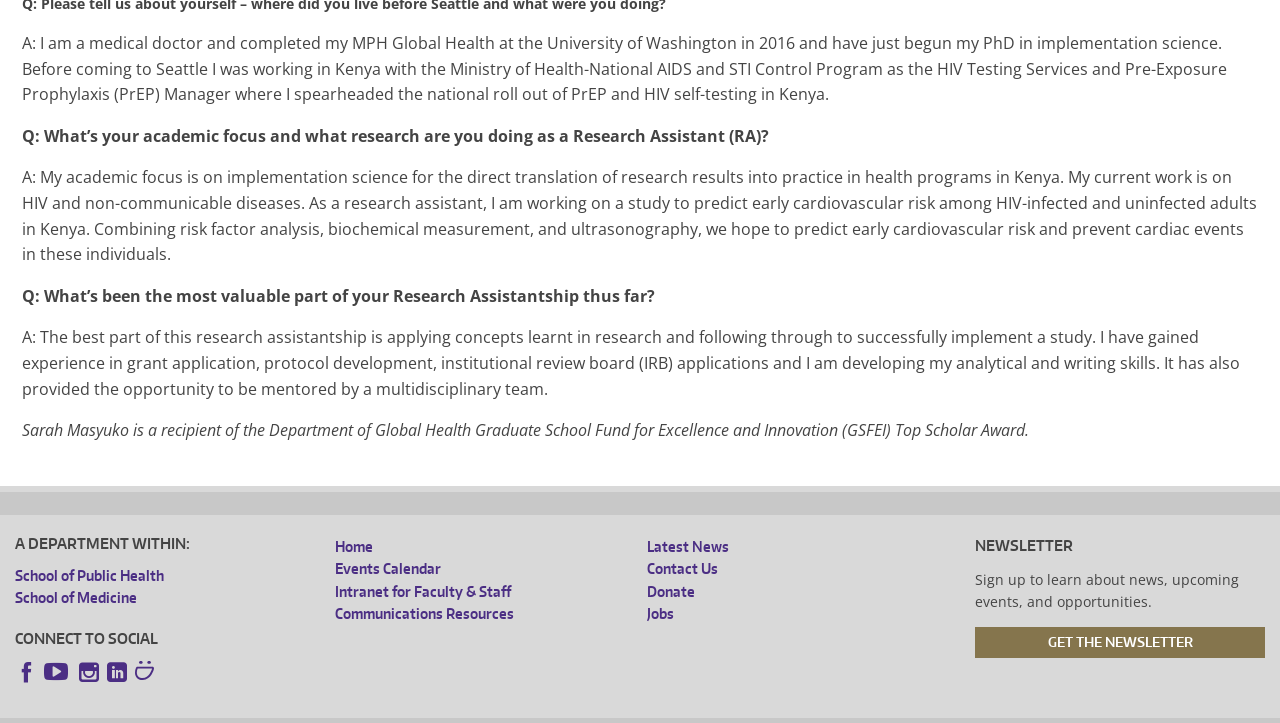Please specify the bounding box coordinates in the format (top-left x, top-left y, bottom-right x, bottom-right y), with values ranging from 0 to 1. Identify the bounding box for the UI component described as follows: Donate

[0.505, 0.769, 0.543, 0.793]